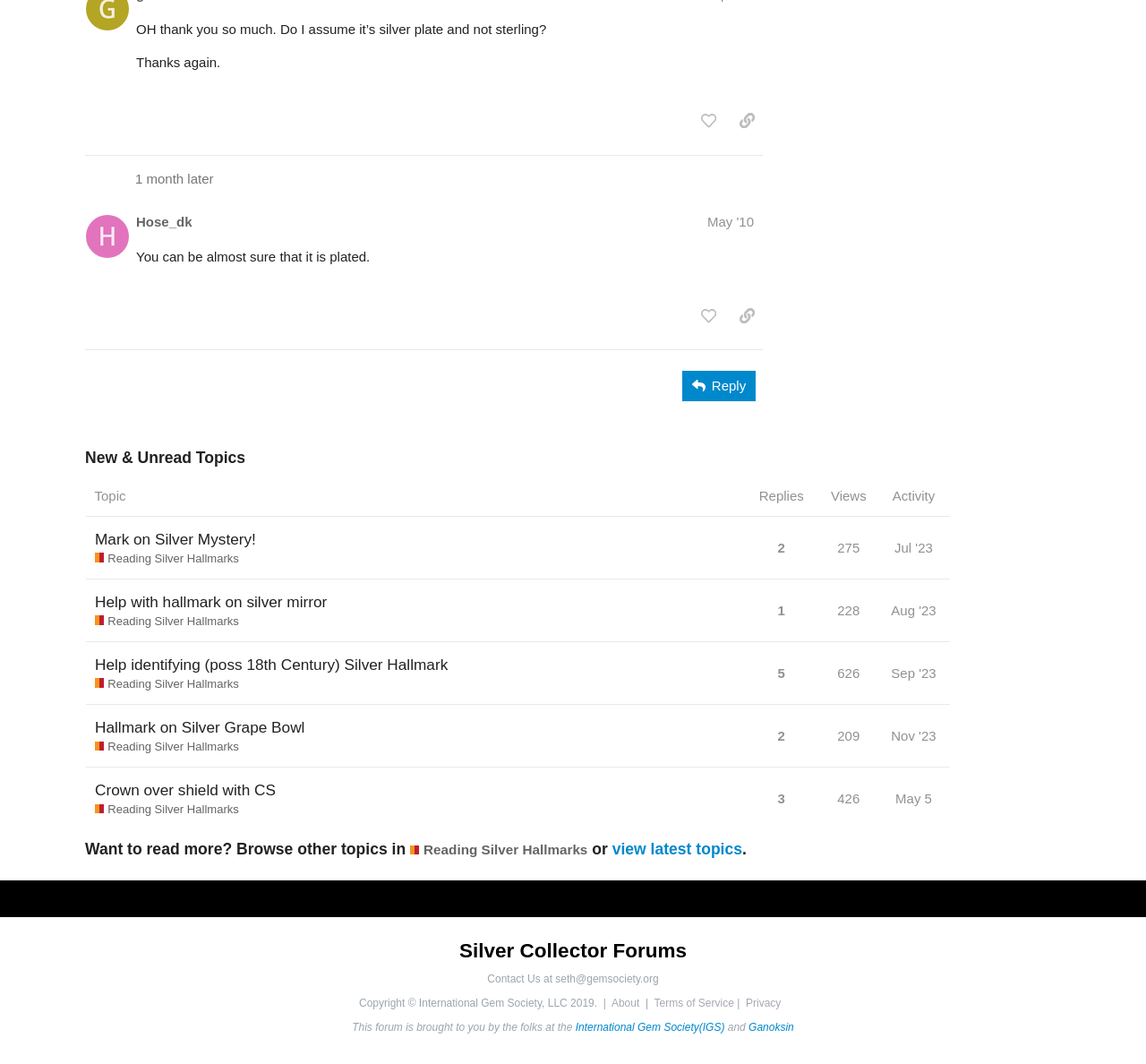Determine the bounding box coordinates for the area that needs to be clicked to fulfill this task: "Sort by replies". The coordinates must be given as four float numbers between 0 and 1, i.e., [left, top, right, bottom].

[0.653, 0.447, 0.711, 0.485]